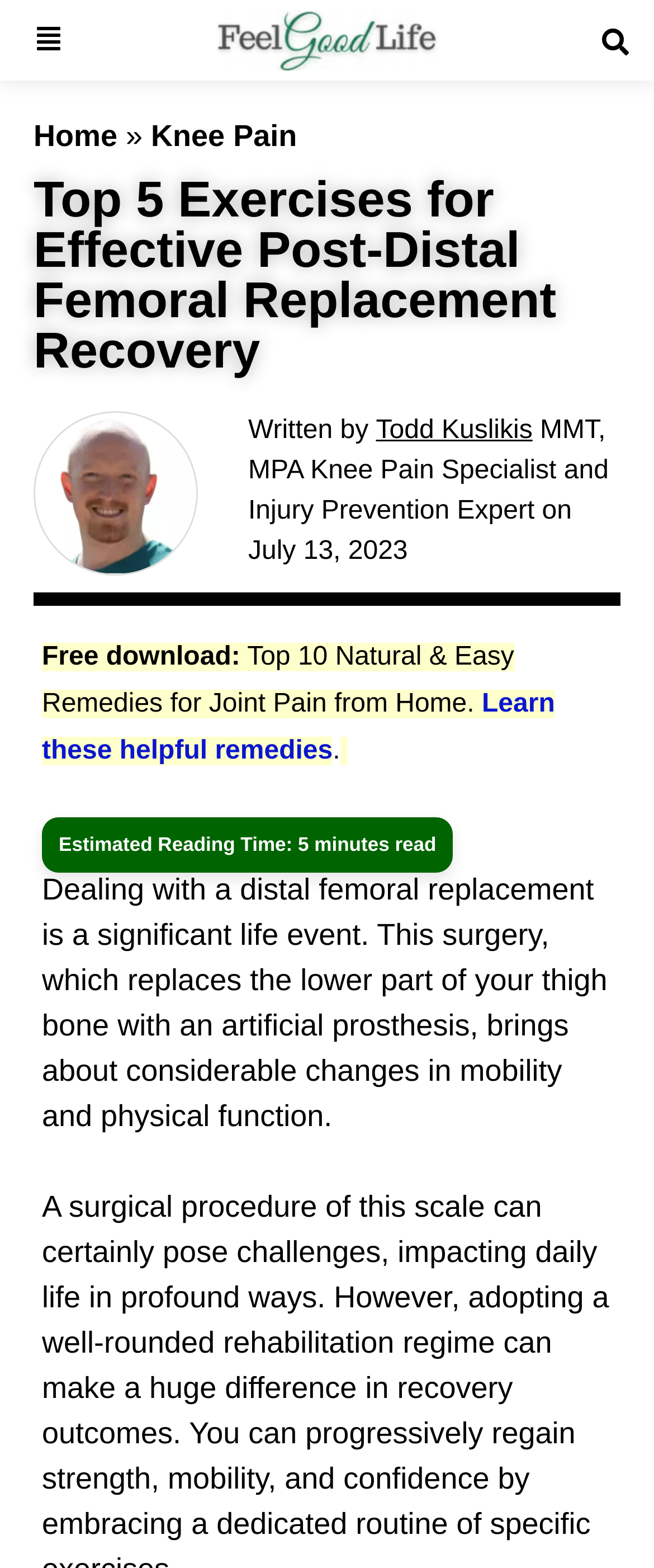Produce an extensive caption that describes everything on the webpage.

The webpage is focused on providing information and exercises for effective post-distal femoral replacement recovery. At the top left corner, there is a "feelgoodlife logo" image with a corresponding link. Next to it, there is a "Menu" button. On the top right corner, there is a search bar with a "Search" label.

Below the search bar, there is a navigation section with breadcrumbs, which includes links to "Home" and "Knee Pain". The main heading "Top 5 Exercises for Effective Post-Distal Femoral Replacement Recovery" is centered at the top of the page.

On the left side of the page, there is an author section with a link to "Todd Kuslikis" and an image of the author. The author's name and title "Knee Pain Specialist and Injury Prevention Expert" are mentioned, along with the date "July 13, 2023".

The main content of the page starts with a brief introduction to dealing with a distal femoral replacement, which is a significant life event that brings about considerable changes in mobility and physical function. Below the introduction, there is a section promoting a free download of "Top 10 Natural & Easy Remedies for Joint Pain from Home" with a link to "Learn these helpful remedies". The estimated reading time of the article is 5 minutes.

Overall, the webpage is focused on providing informative content and resources for individuals recovering from distal femoral replacement surgery.